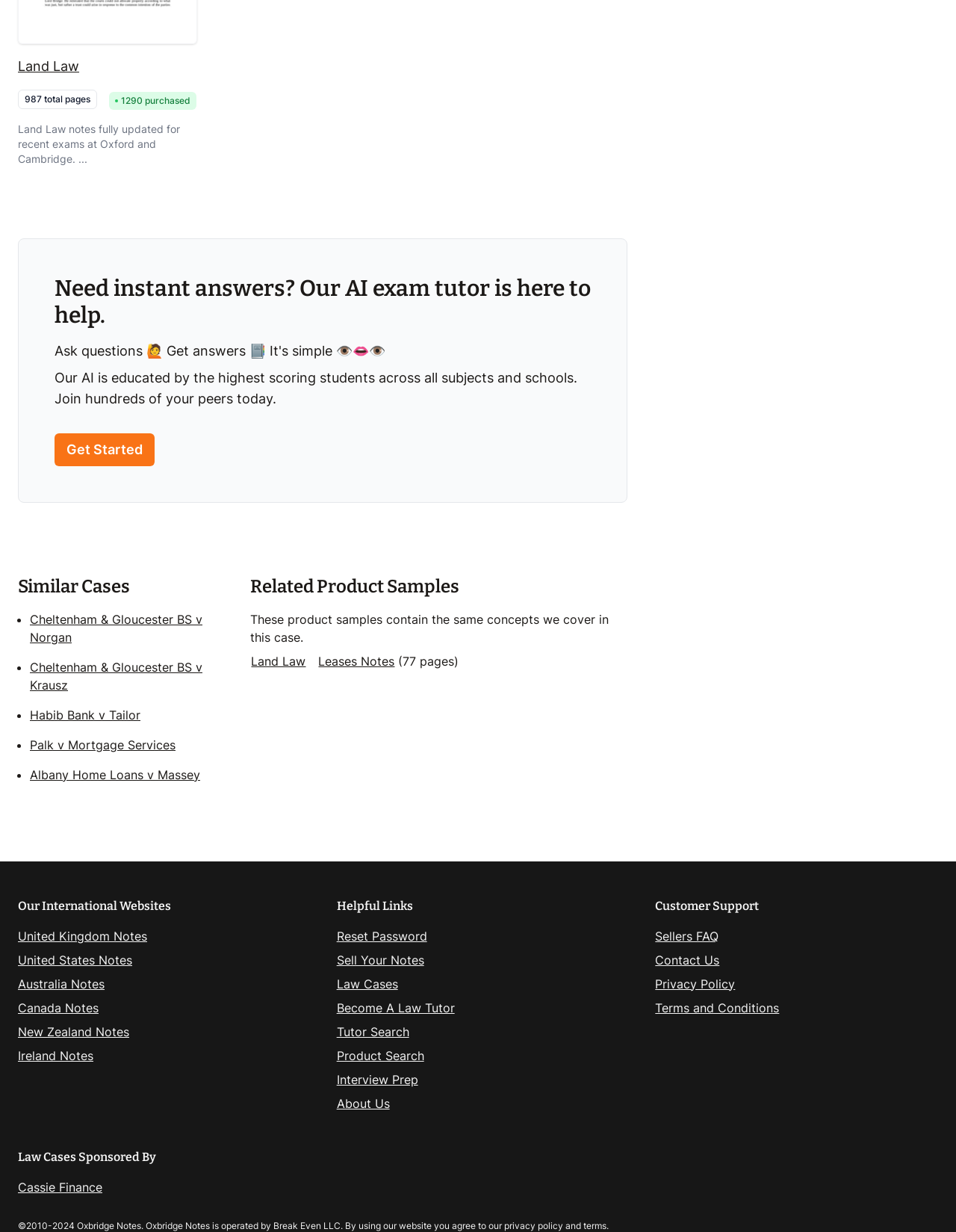What is the name of the company operating Oxbridge Notes?
Please provide an in-depth and detailed response to the question.

The company operating Oxbridge Notes is mentioned in the static text 'Oxbridge Notes is operated by Break Even LLC.' located at the bottom of the webpage, with a bounding box coordinate of [0.019, 0.99, 0.637, 0.999].